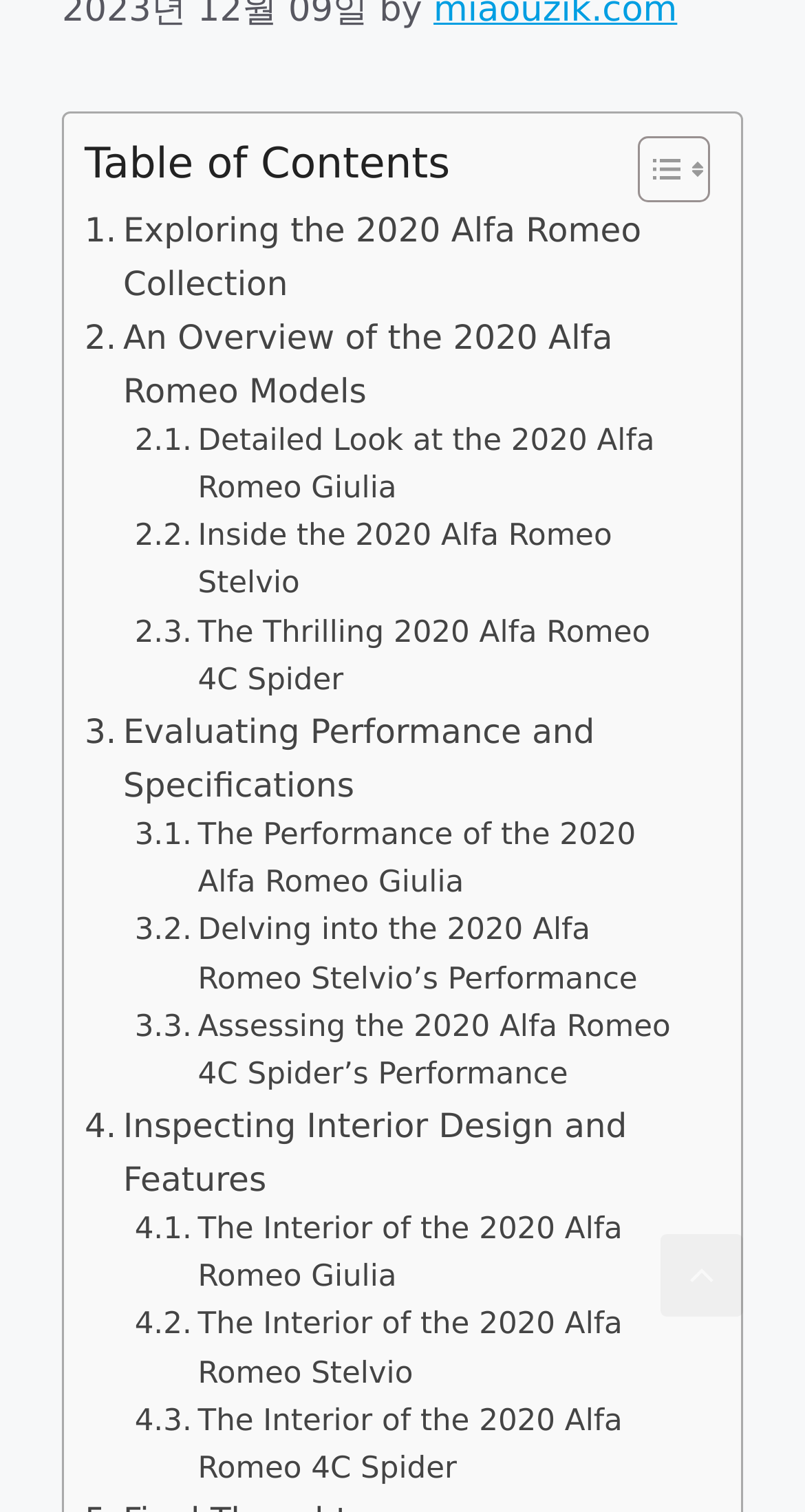Provide a one-word or short-phrase answer to the question:
What is the last section of the webpage about?

Inspecting Interior Design and Features